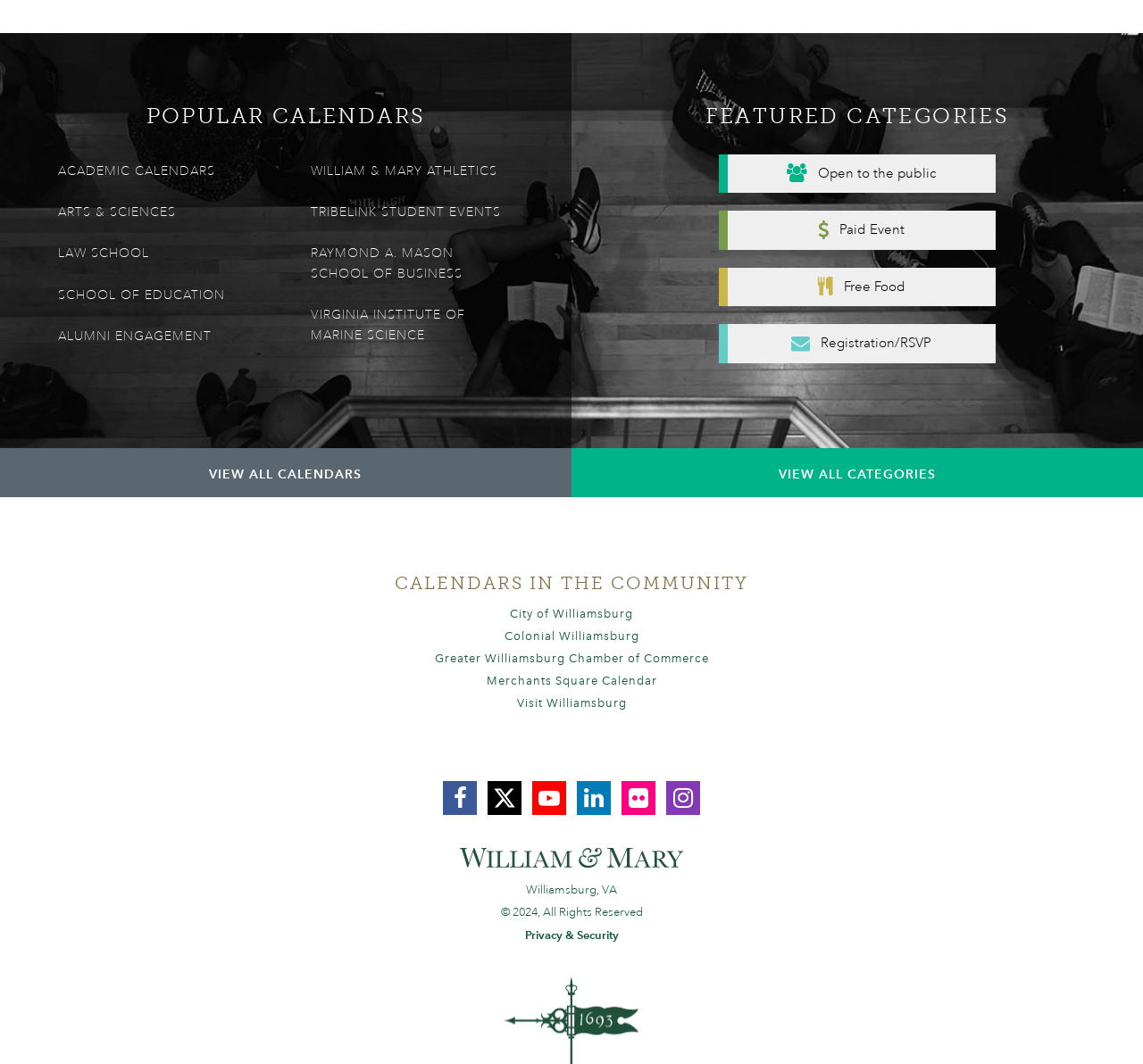What is the name of the business school?
Could you answer the question in a detailed manner, providing as much information as possible?

I found the link 'RAYMOND A. MASON SCHOOL OF BUSINESS' under the 'POPULAR CALENDARS' section, which suggests that the name of the business school is Raymond A. Mason School of Business.